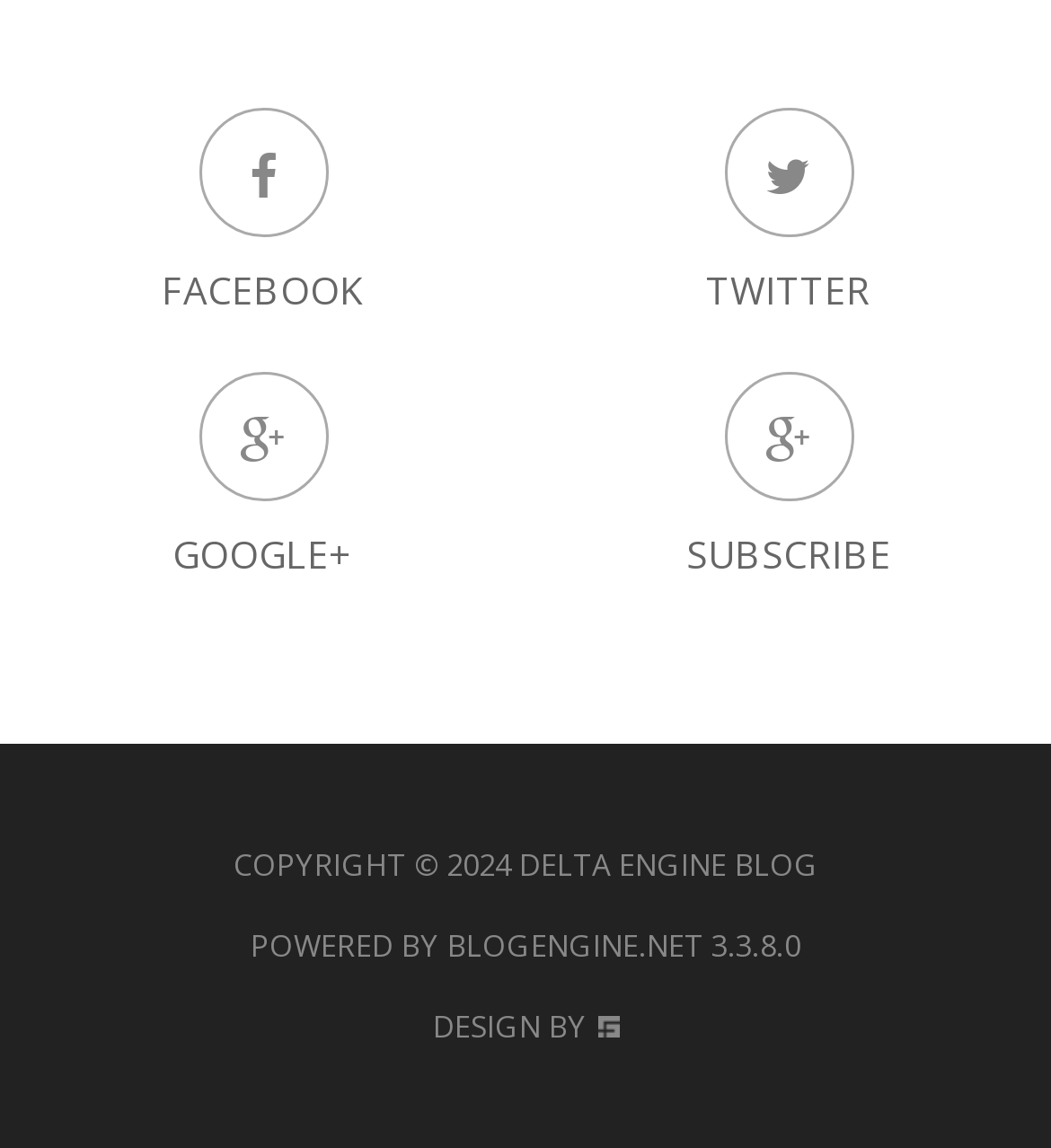Is there a blog linked?
Provide a detailed answer to the question, using the image to inform your response.

I found a link element with the text 'DELTA ENGINE BLOG', which suggests that a blog is linked from this webpage.